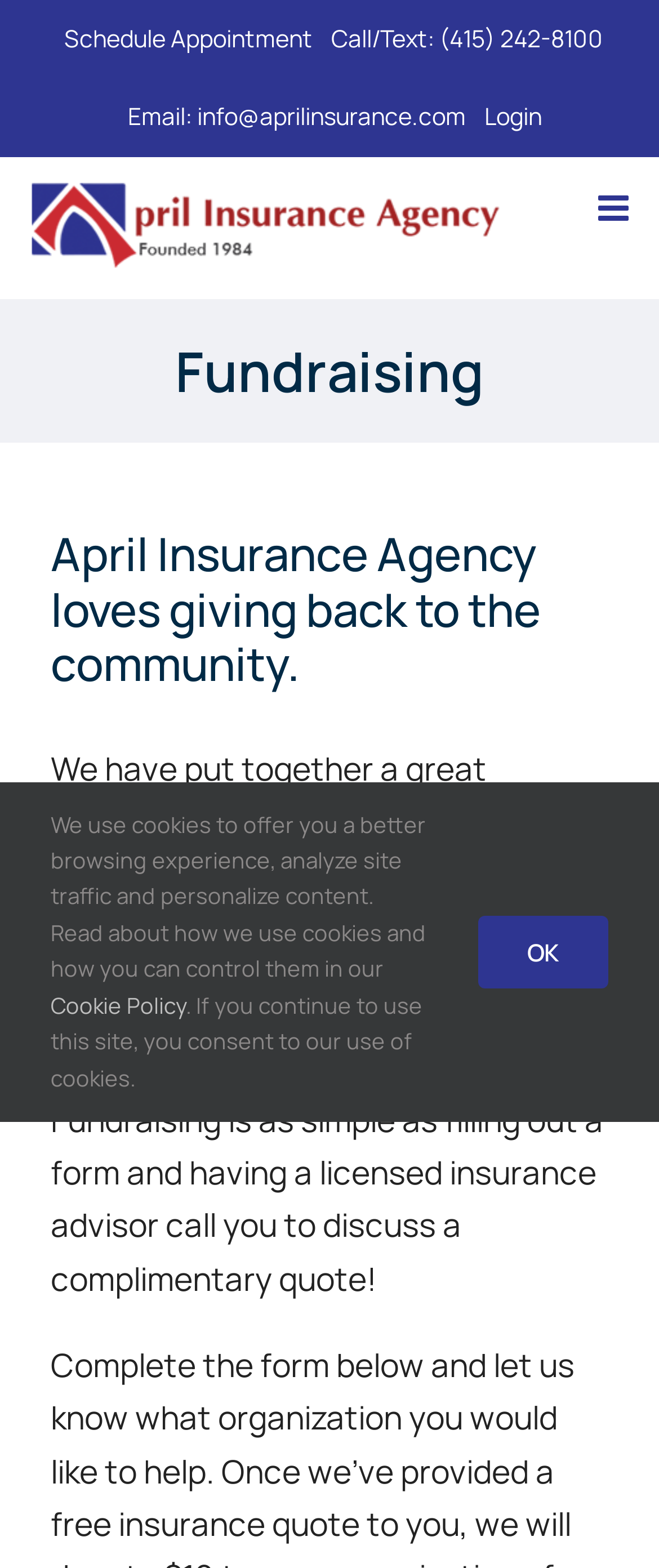Locate the bounding box of the UI element described by: "Email: info@aprilinsurance.com" in the given webpage screenshot.

[0.181, 0.05, 0.719, 0.099]